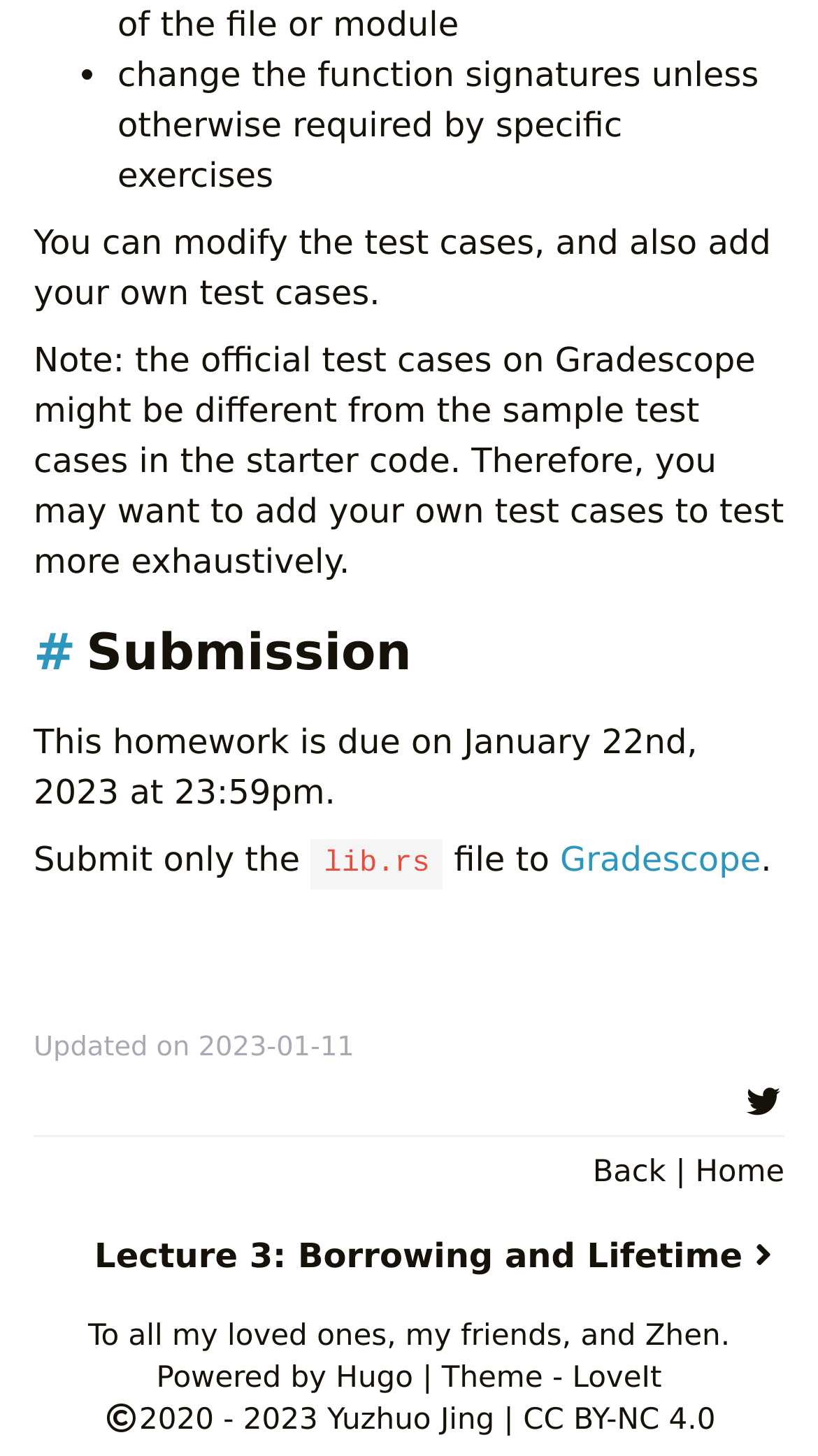Use a single word or phrase to answer the question:
What is the due date of this homework?

January 22nd, 2023